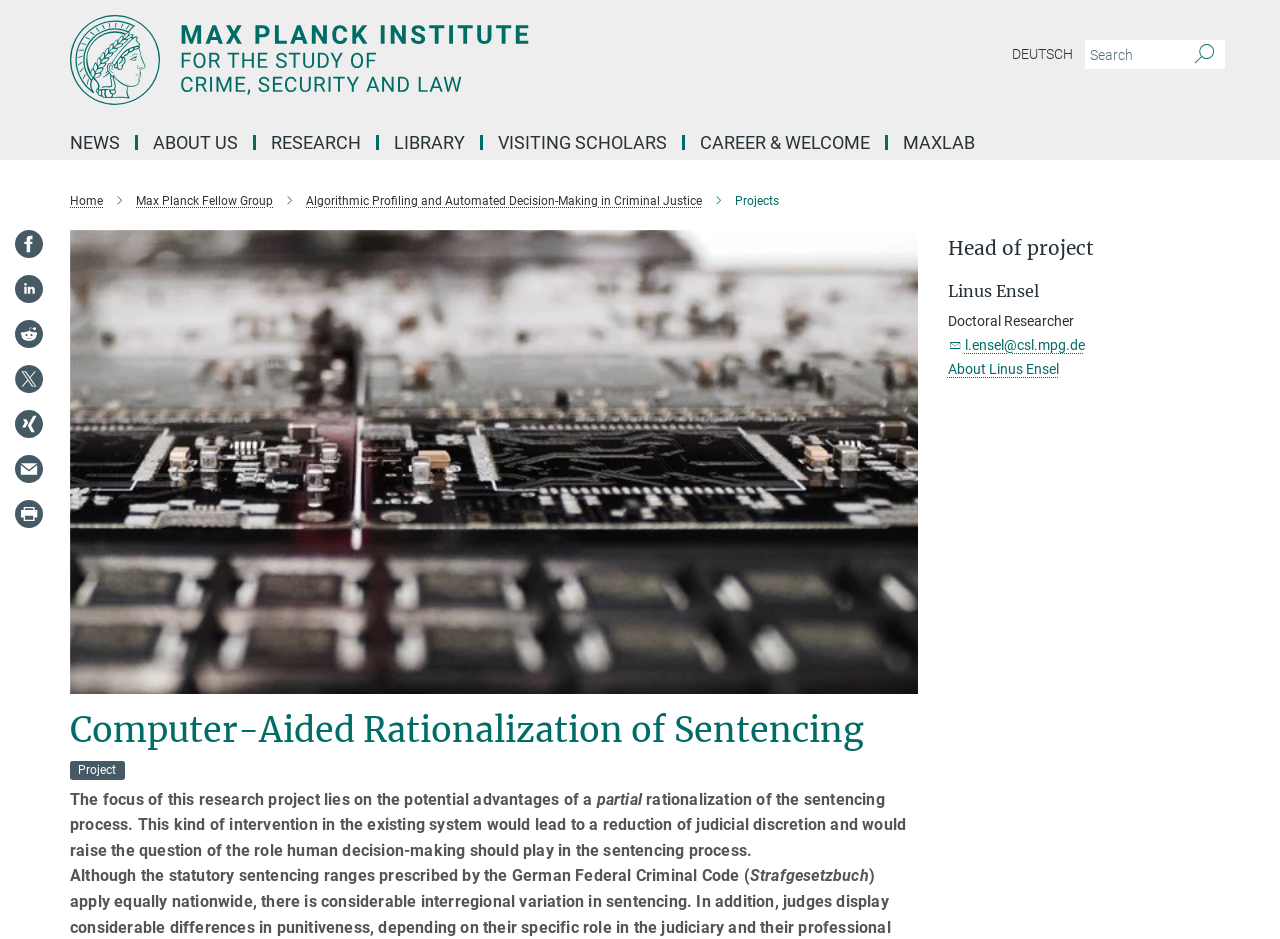Refer to the screenshot and give an in-depth answer to this question: What is the name of the research project?

I found the answer by looking at the heading element with the text 'Computer-Aided Rationalization of Sentencing' which is located inside a figure element. This heading is likely to be the title of the research project.